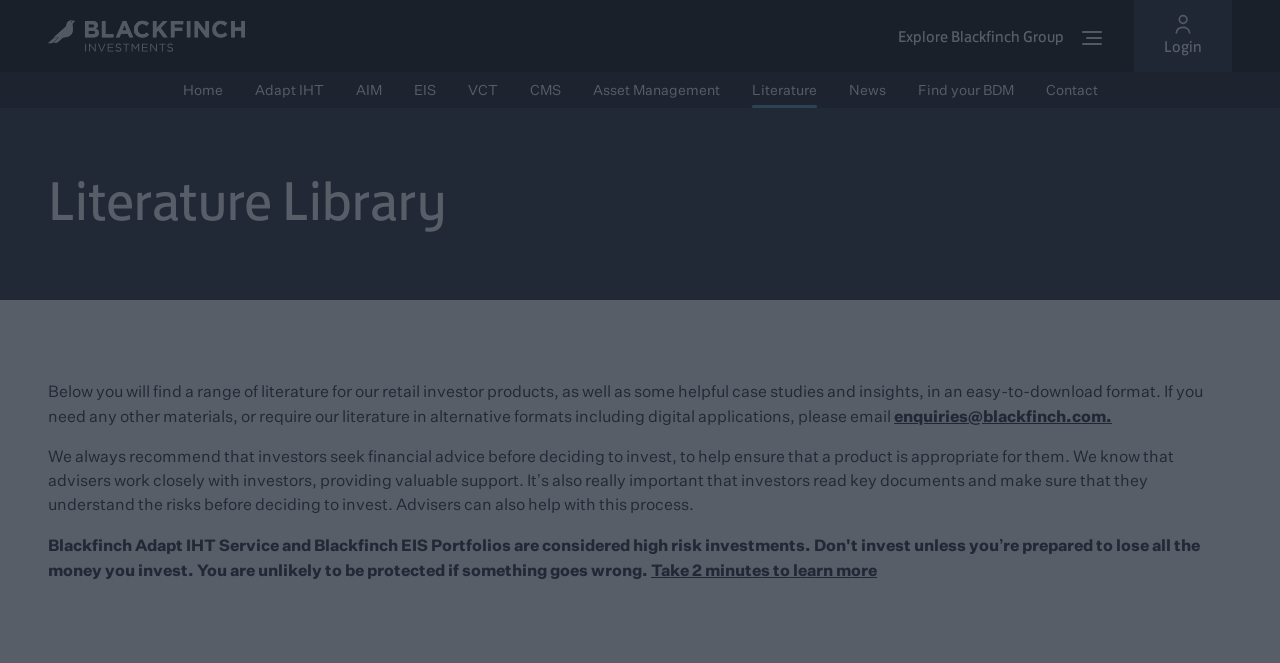Using a single word or phrase, answer the following question: 
What is the position of the 'Literature' link?

Middle of the top navigation bar